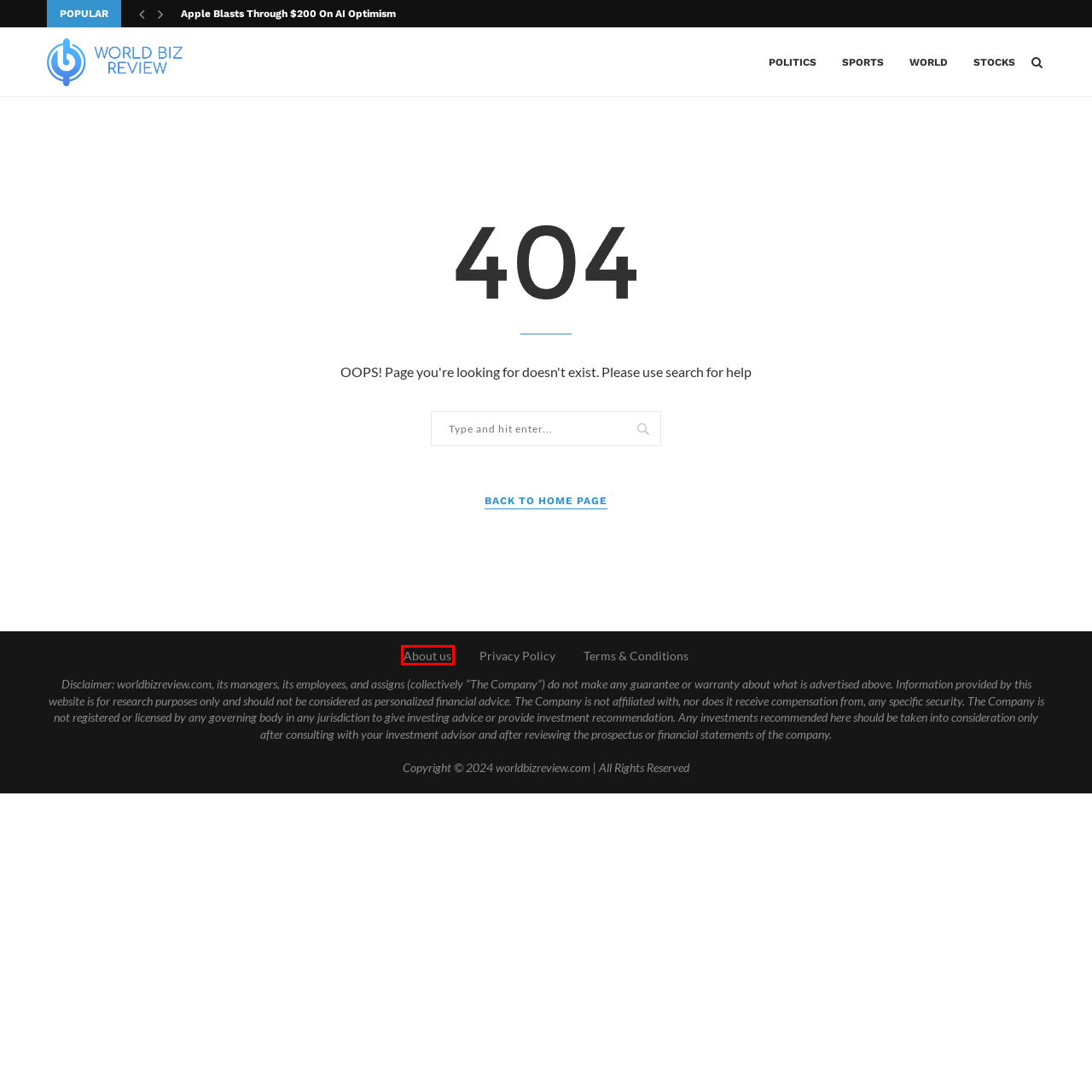Review the screenshot of a webpage which includes a red bounding box around an element. Select the description that best fits the new webpage once the element in the bounding box is clicked. Here are the candidates:
A. World – World Biz Review
B. About us – World Biz Review
C. Stocks – World Biz Review
D. Terms & Conditions – World Biz Review
E. Apple Blasts Through $200 On AI Optimism – World Biz Review
F. Privacy Policy – World Biz Review
G. Politics – World Biz Review
H. Sports – World Biz Review

B